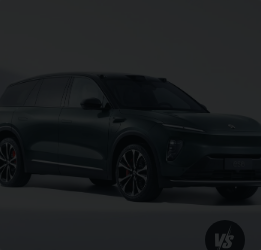Generate a detailed caption that describes the image.

The image showcases the sleek design of the 2023 NIO ES8, an all-electric SUV known for its modern aesthetics and advanced features. The vehicle is presented in a sophisticated dark hue, accentuating its aerodynamic shape and bold front grille. With its spacious body and distinctive styling elements, including sporty red accents on the wheels, the NIO ES8 embodies a blend of luxury and performance. This model is positioned as a versatile family vehicle, offering impressive range and cutting-edge technology for a seamless driving experience. The image serves as an engaging visual representation of NIO's commitment to innovation in the electric vehicle market.